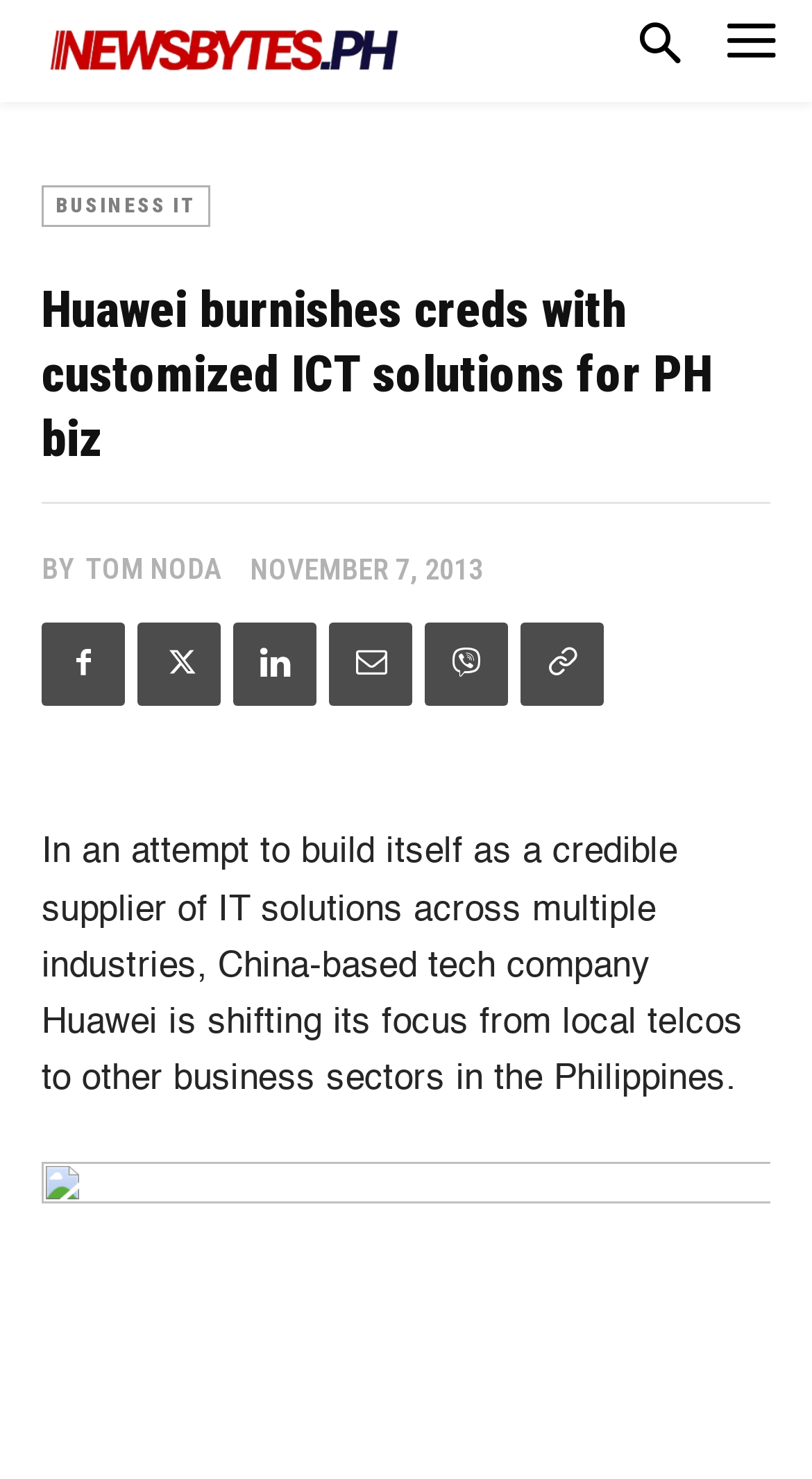What is the industry mentioned in the article?
Kindly give a detailed and elaborate answer to the question.

The industry mentioned in the article is IT, as stated in the link element with the text 'BUSINESS IT'.